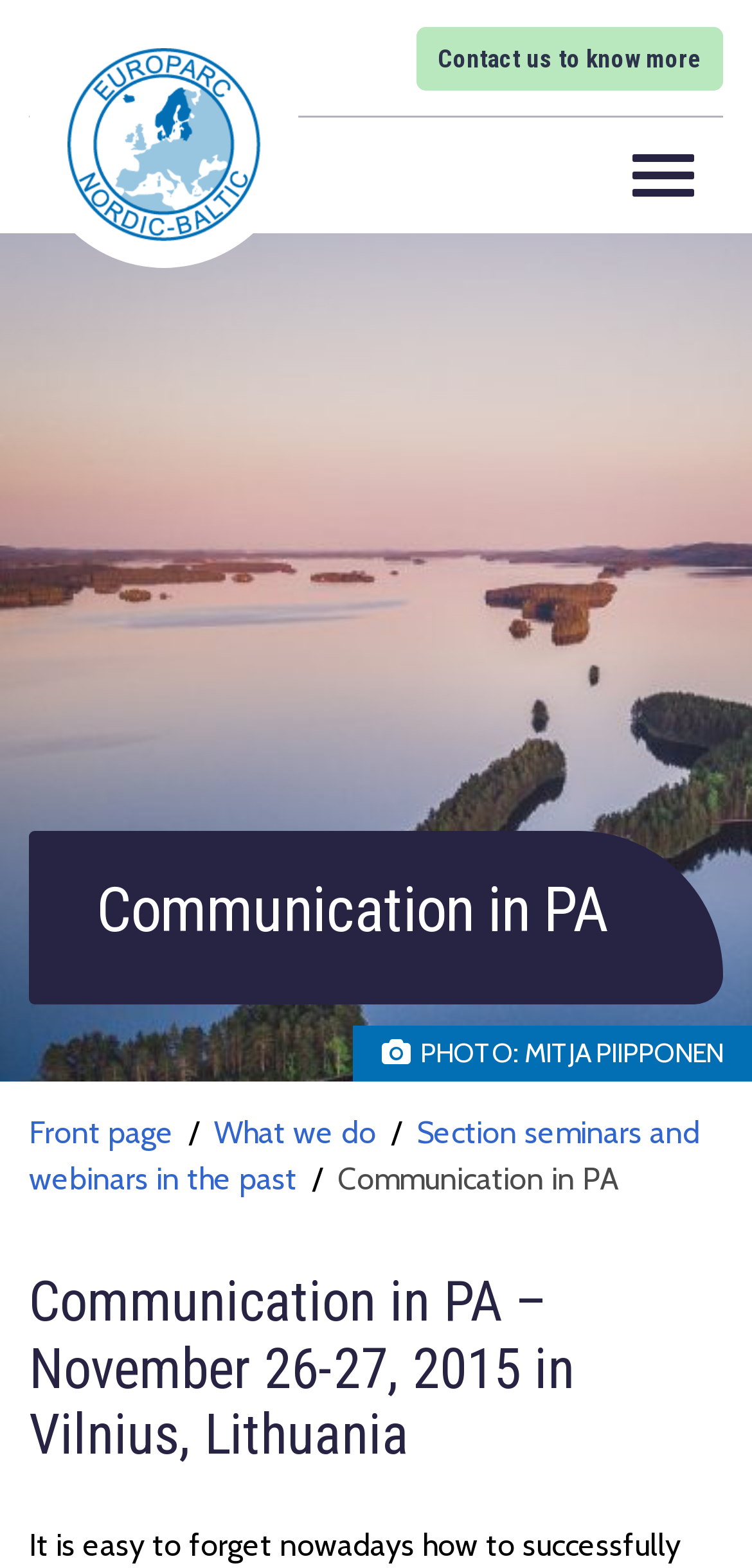What is the purpose of the 'Toggle navigation' button?
Can you offer a detailed and complete answer to this question?

The 'Toggle navigation' button has a description that says 'expanded: False controls: quadmenu', which suggests that the button is used to expand or collapse the navigation menu.